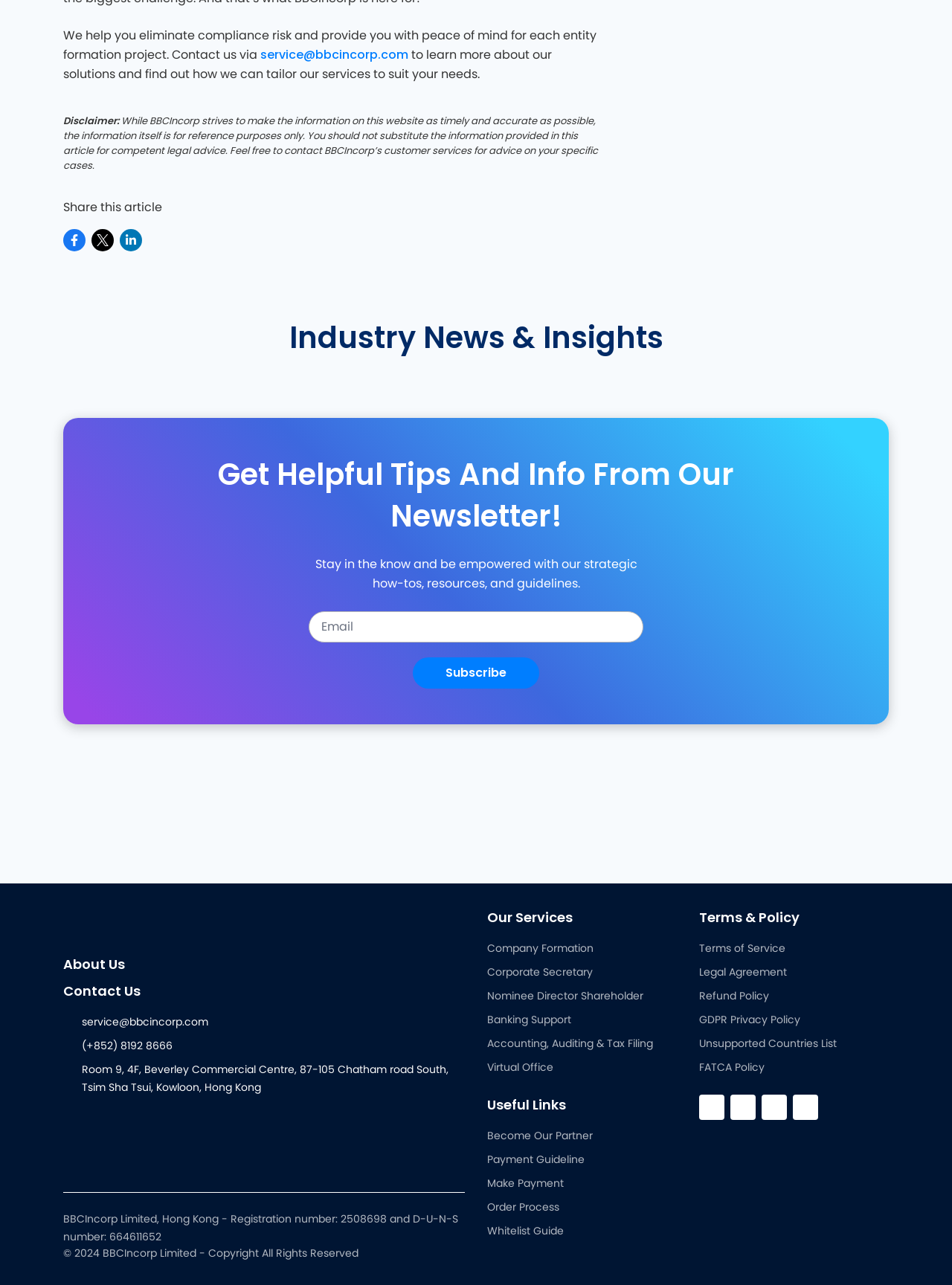Could you locate the bounding box coordinates for the section that should be clicked to accomplish this task: "Contact us via email".

[0.273, 0.036, 0.429, 0.049]